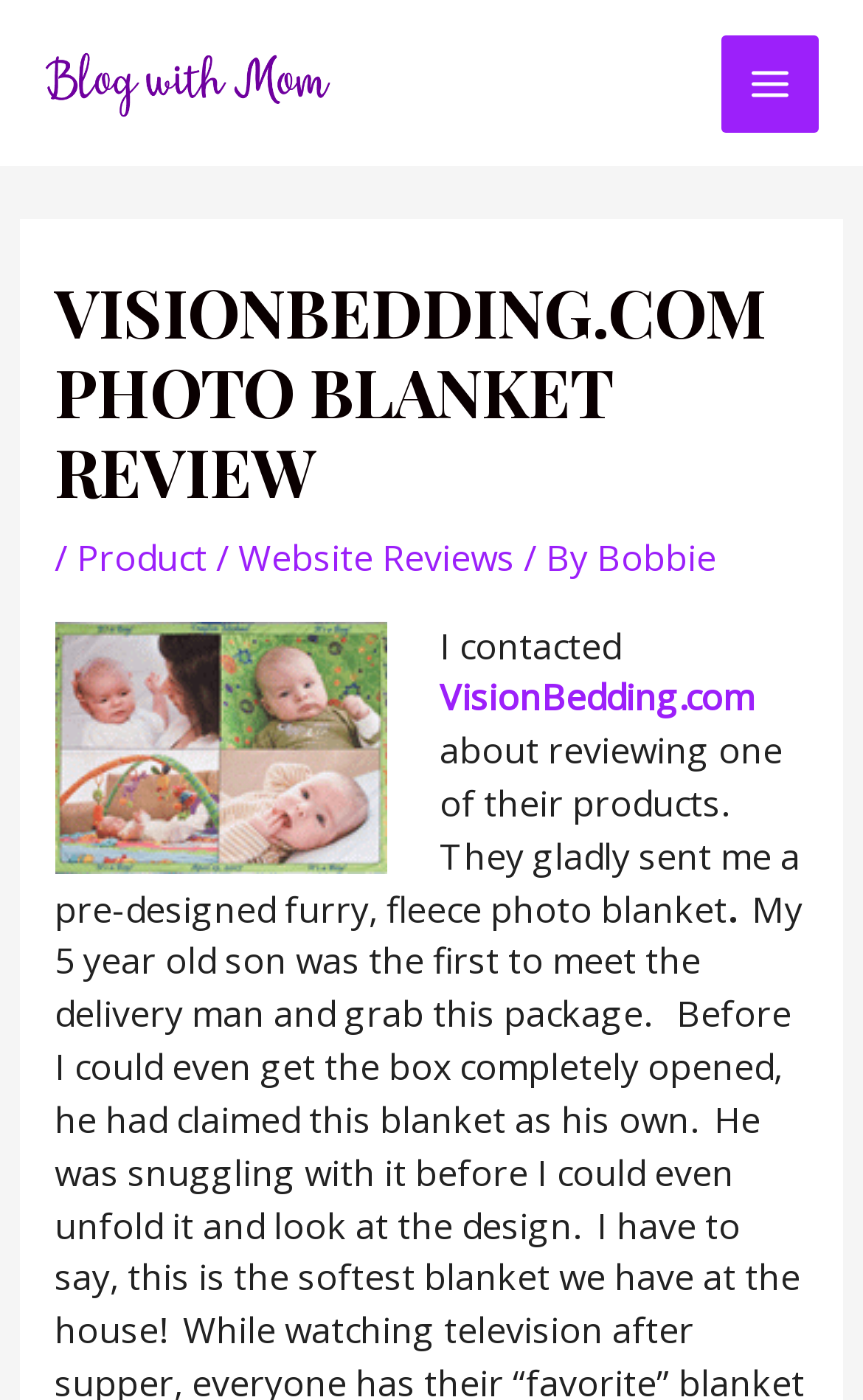Refer to the image and provide a thorough answer to this question:
What is the company that sent the product?

The company that sent the product can be found in the main content of the webpage, where it says 'I contacted VisionBedding.com about reviewing one of their products'.